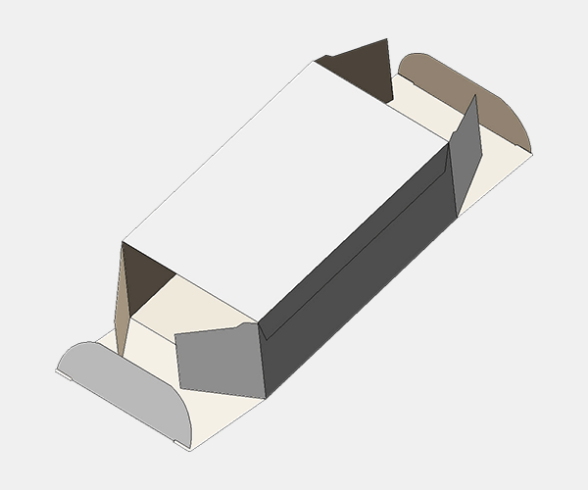Generate an in-depth description of the visual content.

This image showcases a Straight Tuck End Box, a packaging solution designed for both strength and style. The box features a clean, minimalist design with flaps folded securely at both ends, reinforcing its durability and ensuring easy assembly. Ideal for retail use, this versatile box can be customized to enhance branding and presentation, making it an excellent choice for various products. Its sleek design not only protects the contents but also adds an aesthetic appeal, making it suitable for any retail or promotional setting.